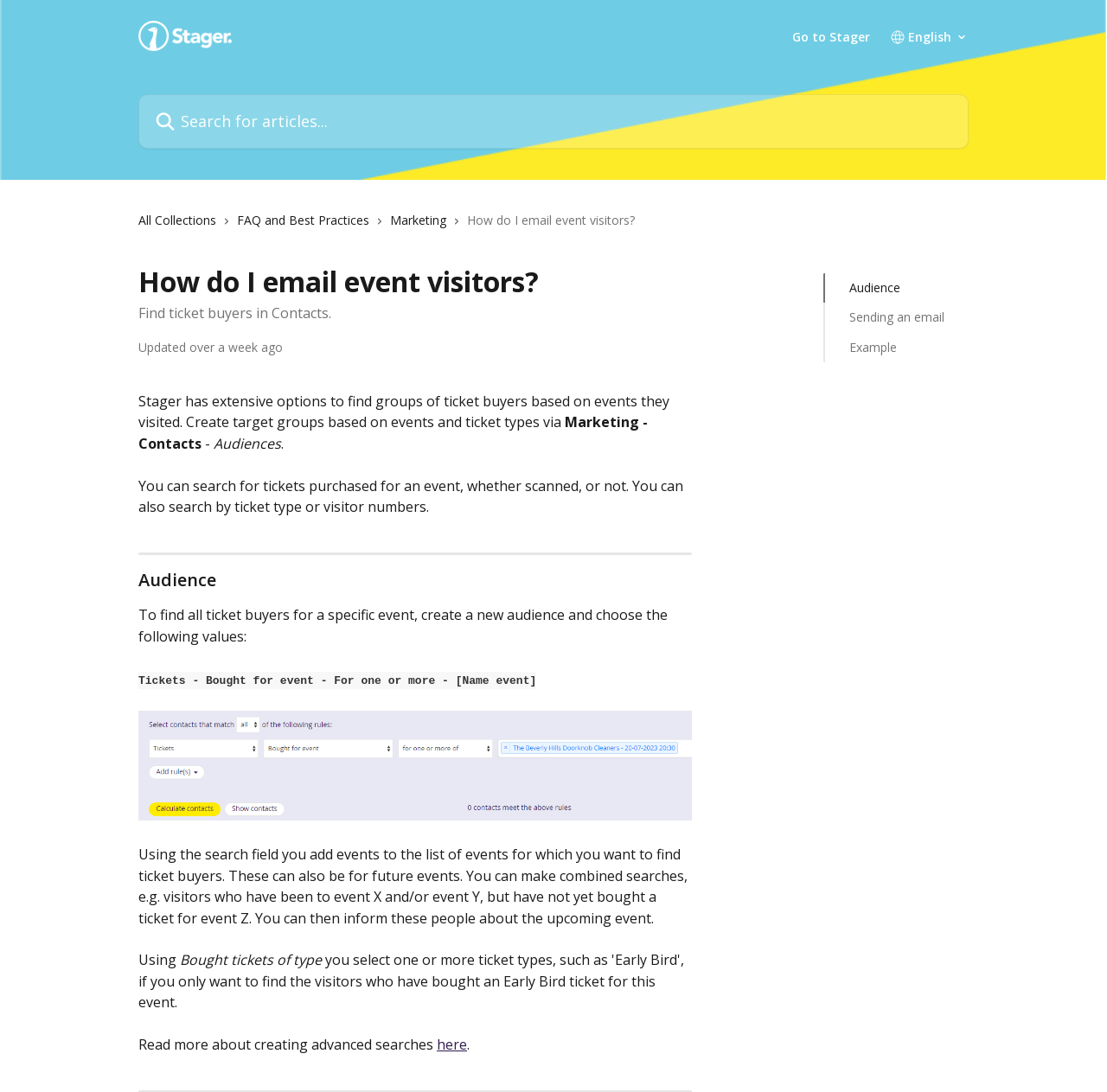Locate the bounding box coordinates of the element that should be clicked to execute the following instruction: "contact us via email".

None